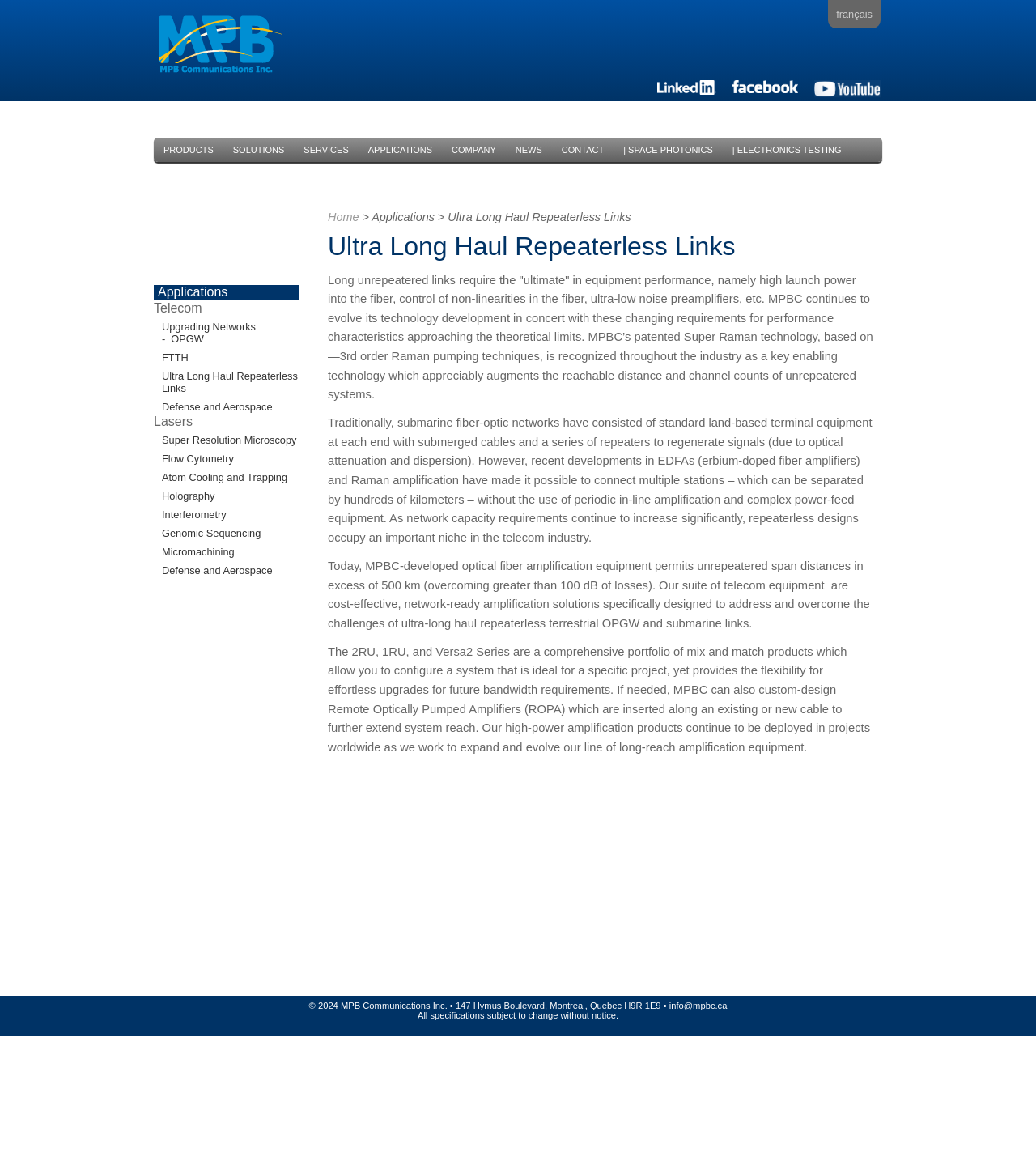Identify the bounding box coordinates for the element you need to click to achieve the following task: "Click the 'PRODUCTS' link". The coordinates must be four float values ranging from 0 to 1, formatted as [left, top, right, bottom].

[0.148, 0.123, 0.215, 0.134]